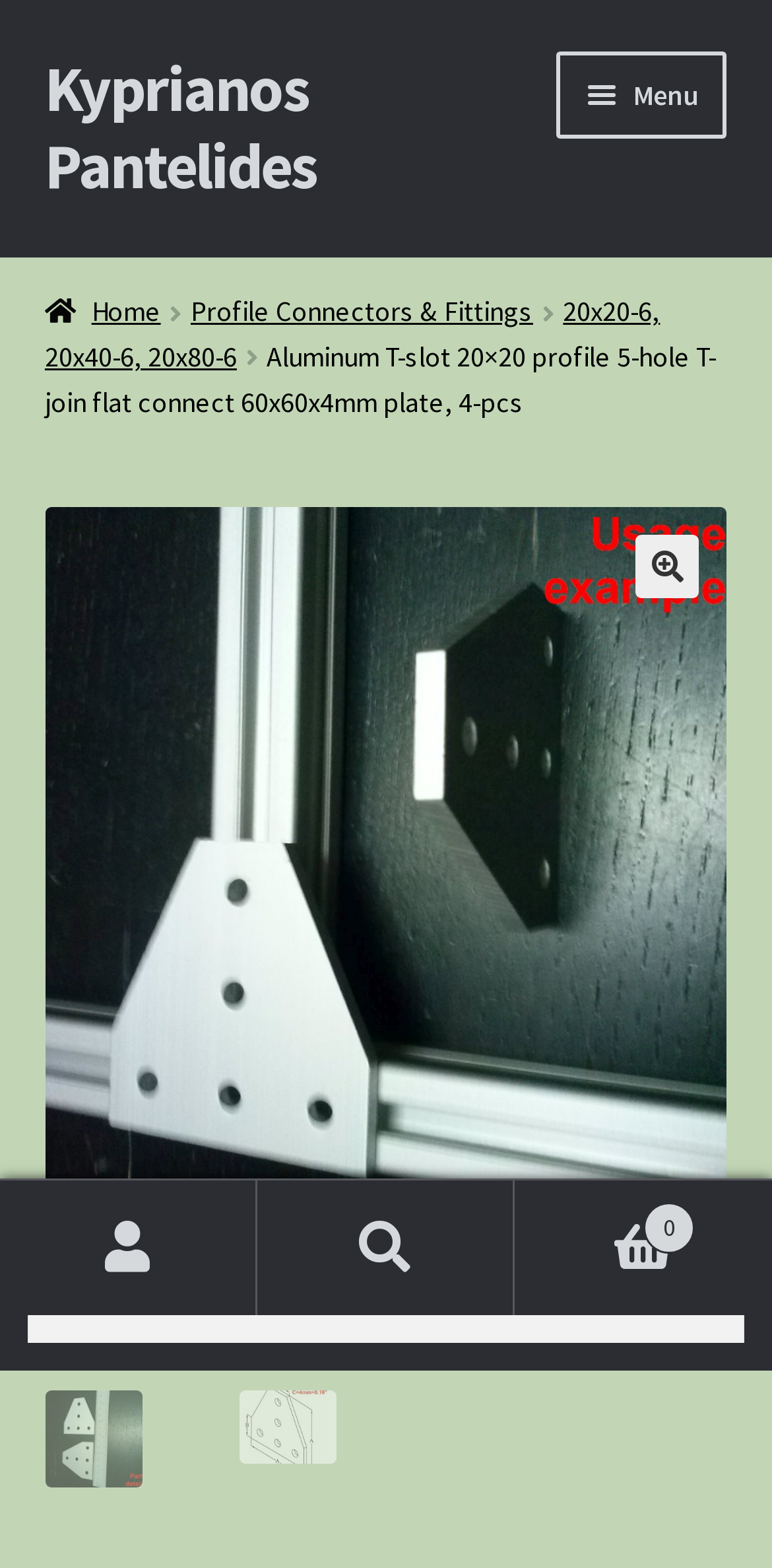Identify the coordinates of the bounding box for the element that must be clicked to accomplish the instruction: "Go to 'Home' page".

[0.058, 0.131, 0.942, 0.199]